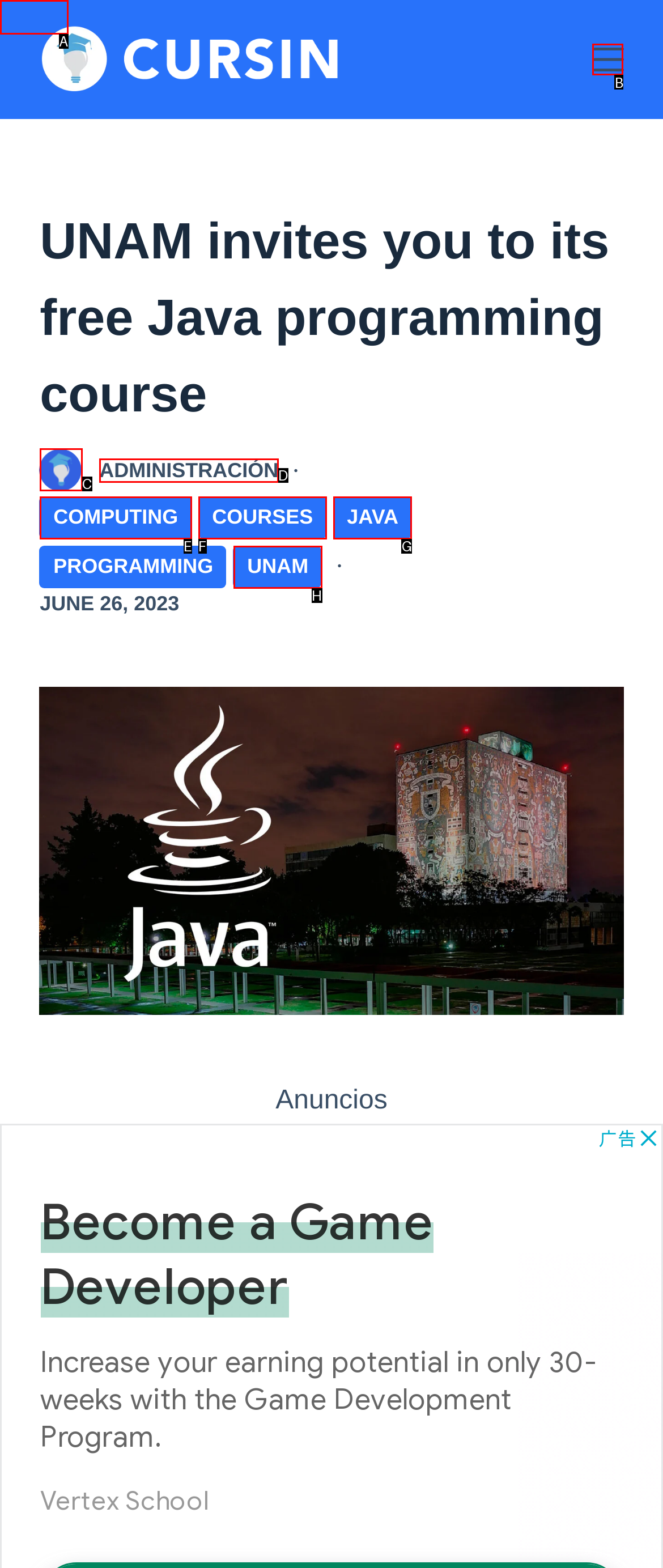Choose the HTML element that needs to be clicked for the given task: Open the 'Menu' Respond by giving the letter of the chosen option.

B